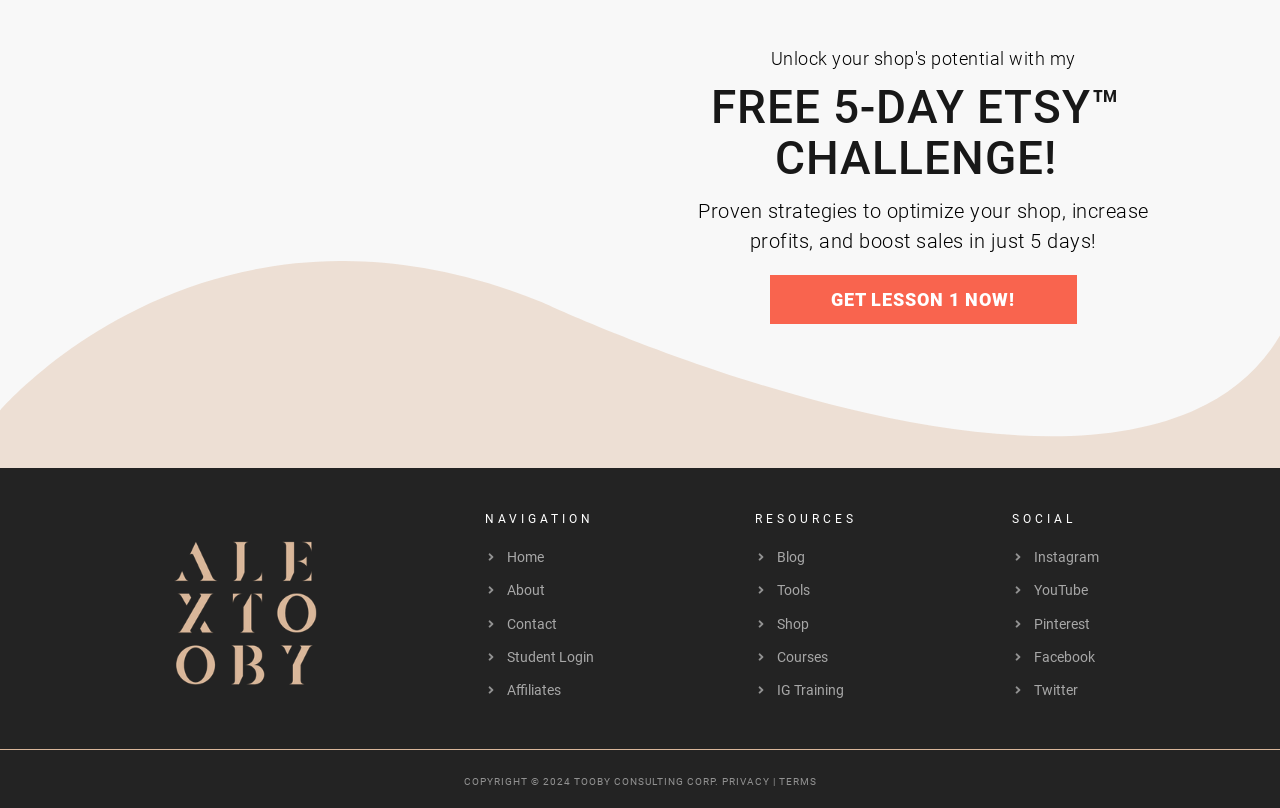Find the bounding box coordinates for the HTML element described as: "Affiliates". The coordinates should consist of four float values between 0 and 1, i.e., [left, top, right, bottom].

[0.396, 0.844, 0.439, 0.864]